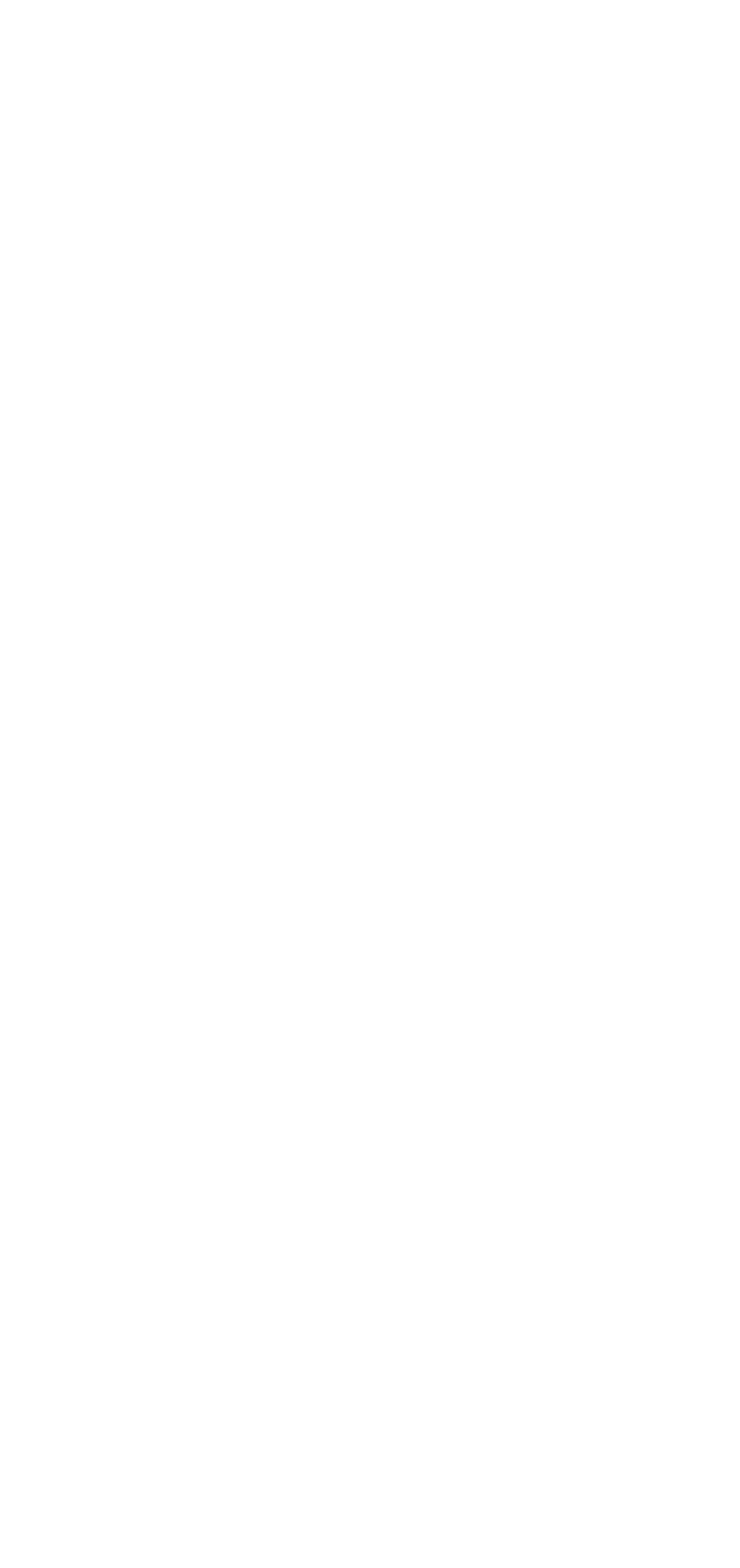Please provide a short answer using a single word or phrase for the question:
What social media platforms are available?

Facebook, Instagram, Twitter, etc.